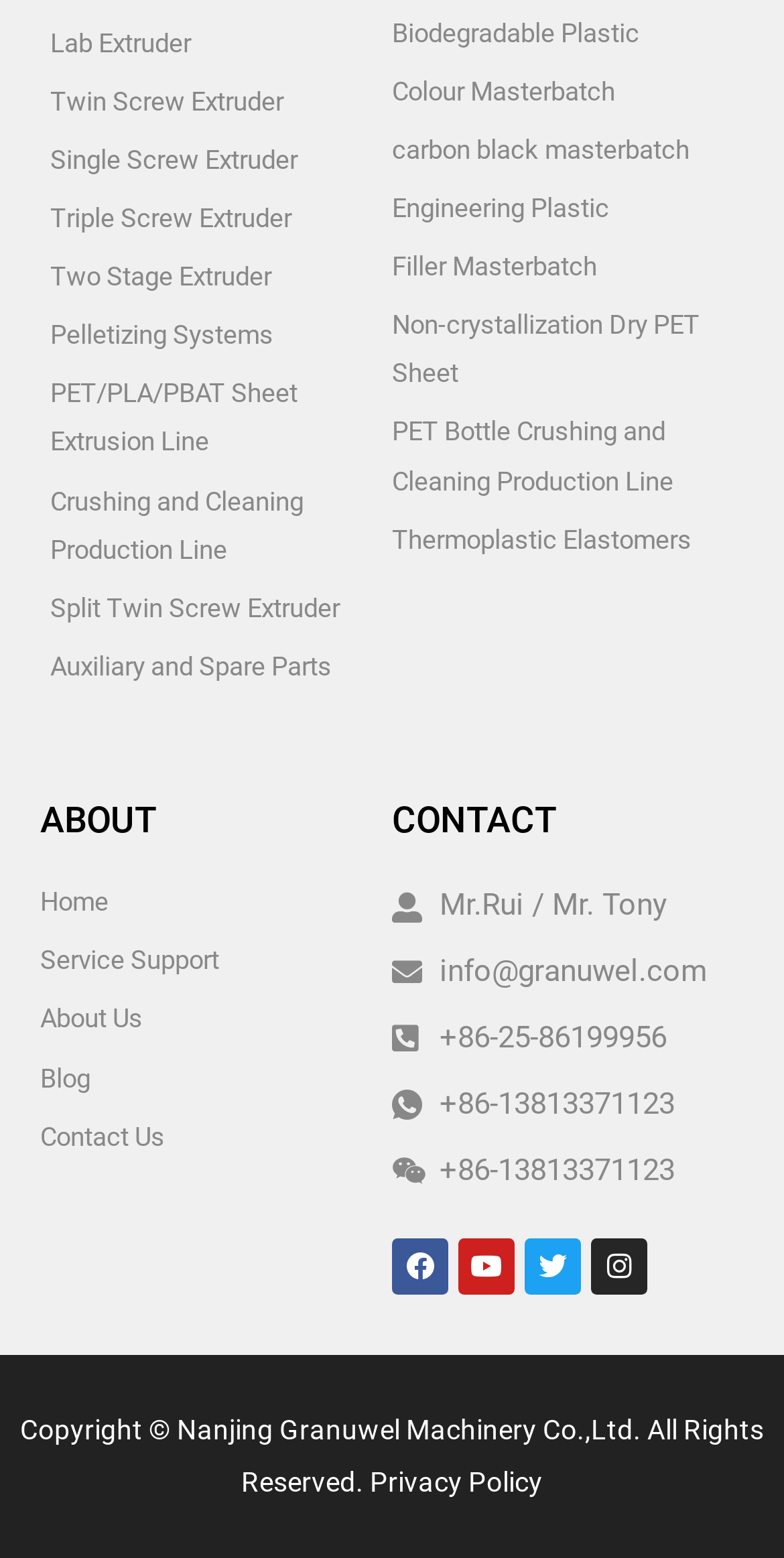Predict the bounding box coordinates for the UI element described as: "Arrow right Port St. Joe". The coordinates should be four float numbers between 0 and 1, presented as [left, top, right, bottom].

None